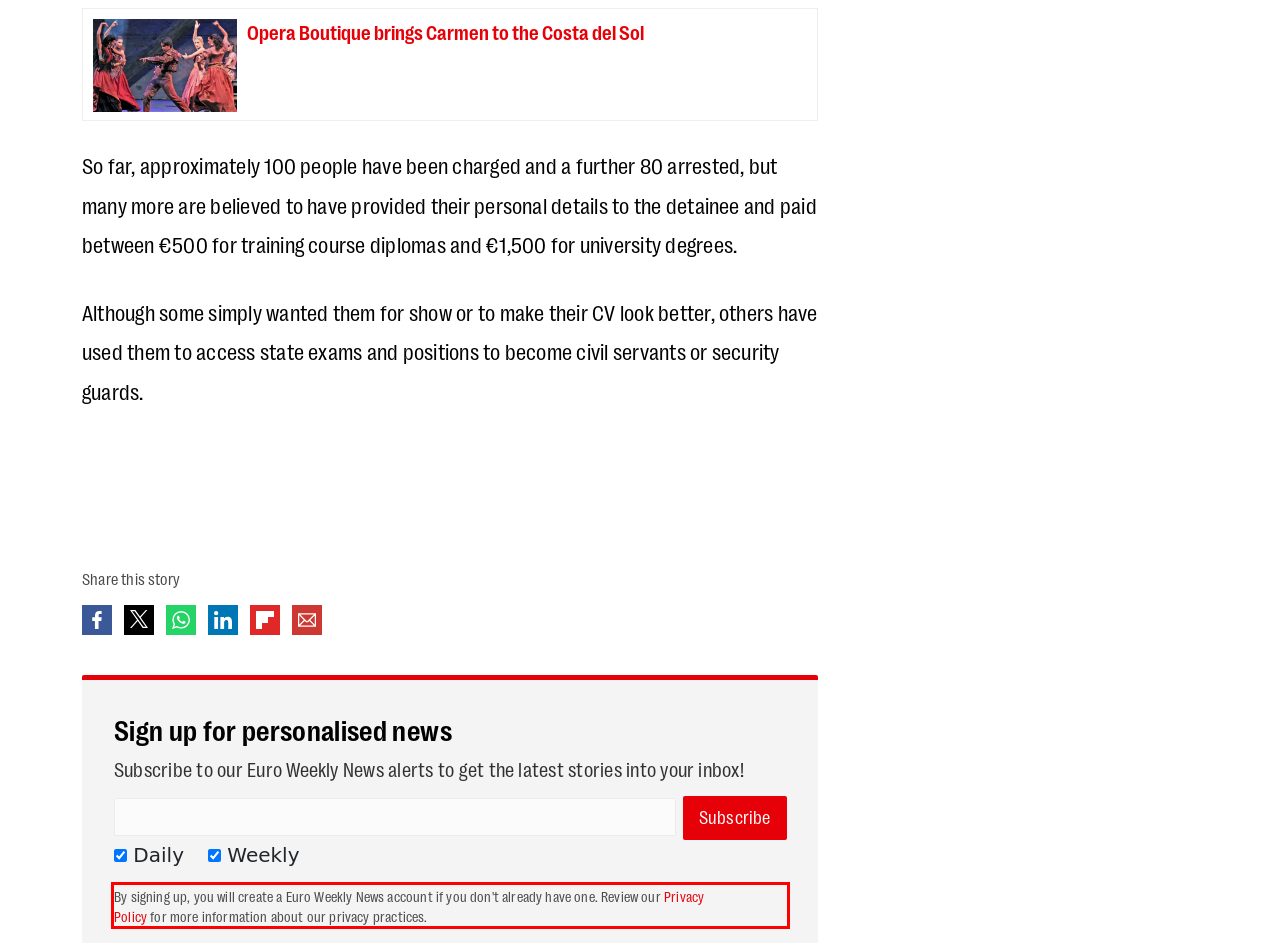Please perform OCR on the UI element surrounded by the red bounding box in the given webpage screenshot and extract its text content.

By signing up, you will create a Euro Weekly News account if you don't already have one. Review our Privacy Policy for more information about our privacy practices.